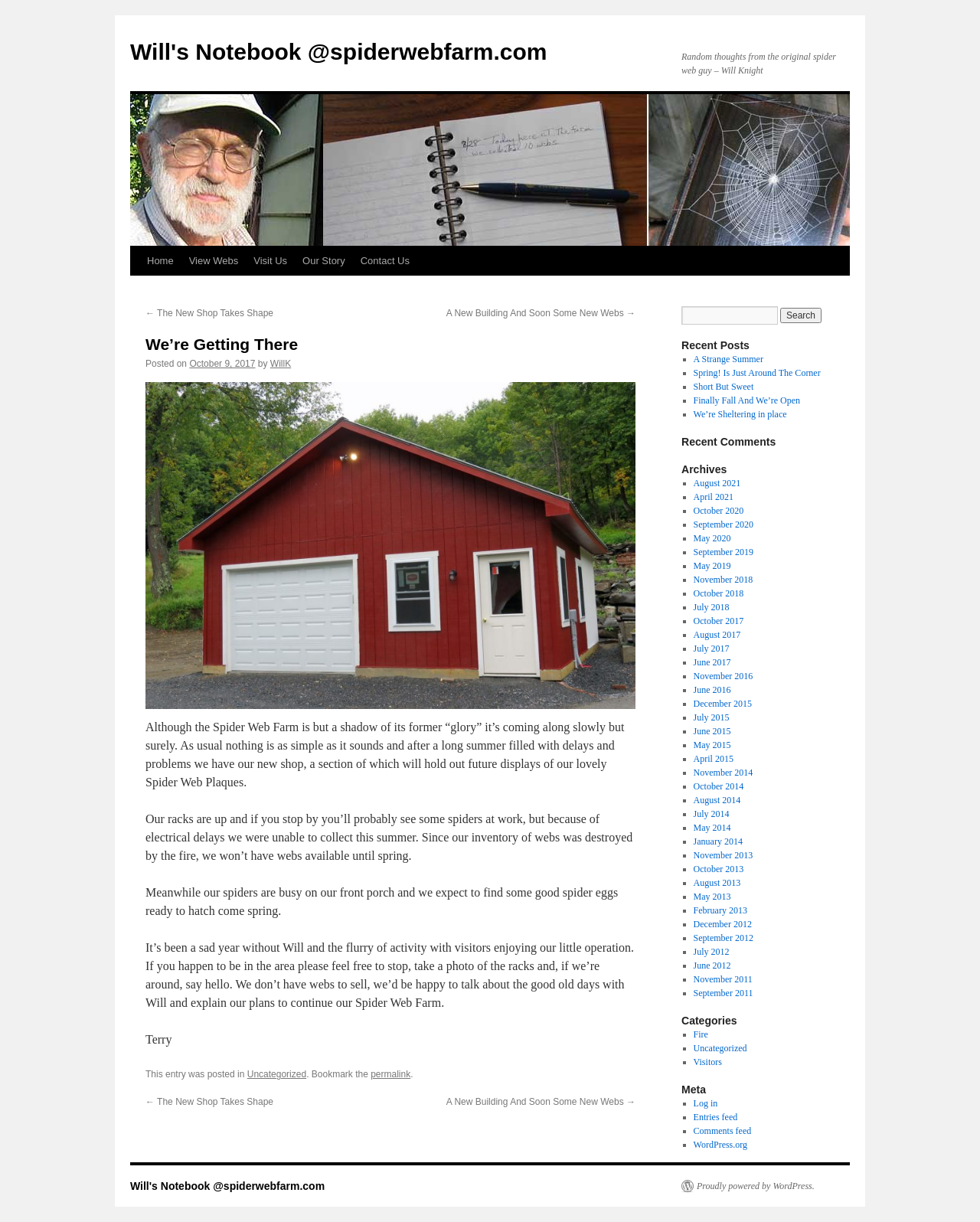Please determine the bounding box coordinates of the element's region to click for the following instruction: "View the 'Recent Posts'".

[0.695, 0.277, 0.852, 0.288]